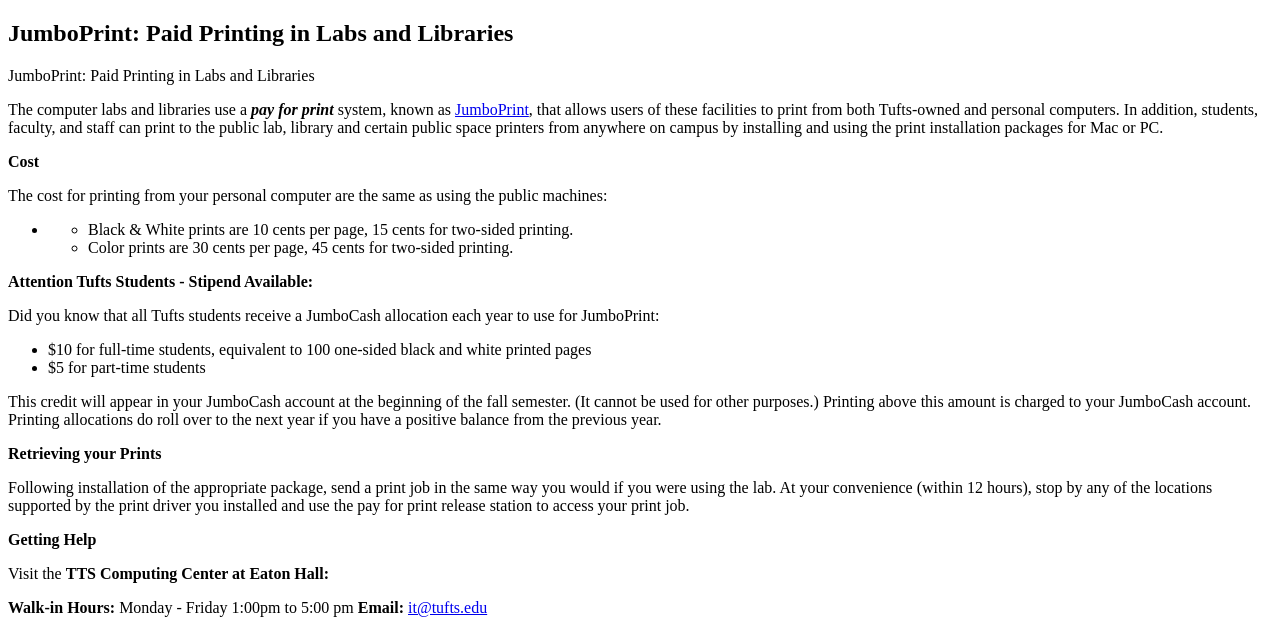Identify the text that serves as the heading for the webpage and generate it.

JumboPrint: Paid Printing in Labs and Libraries